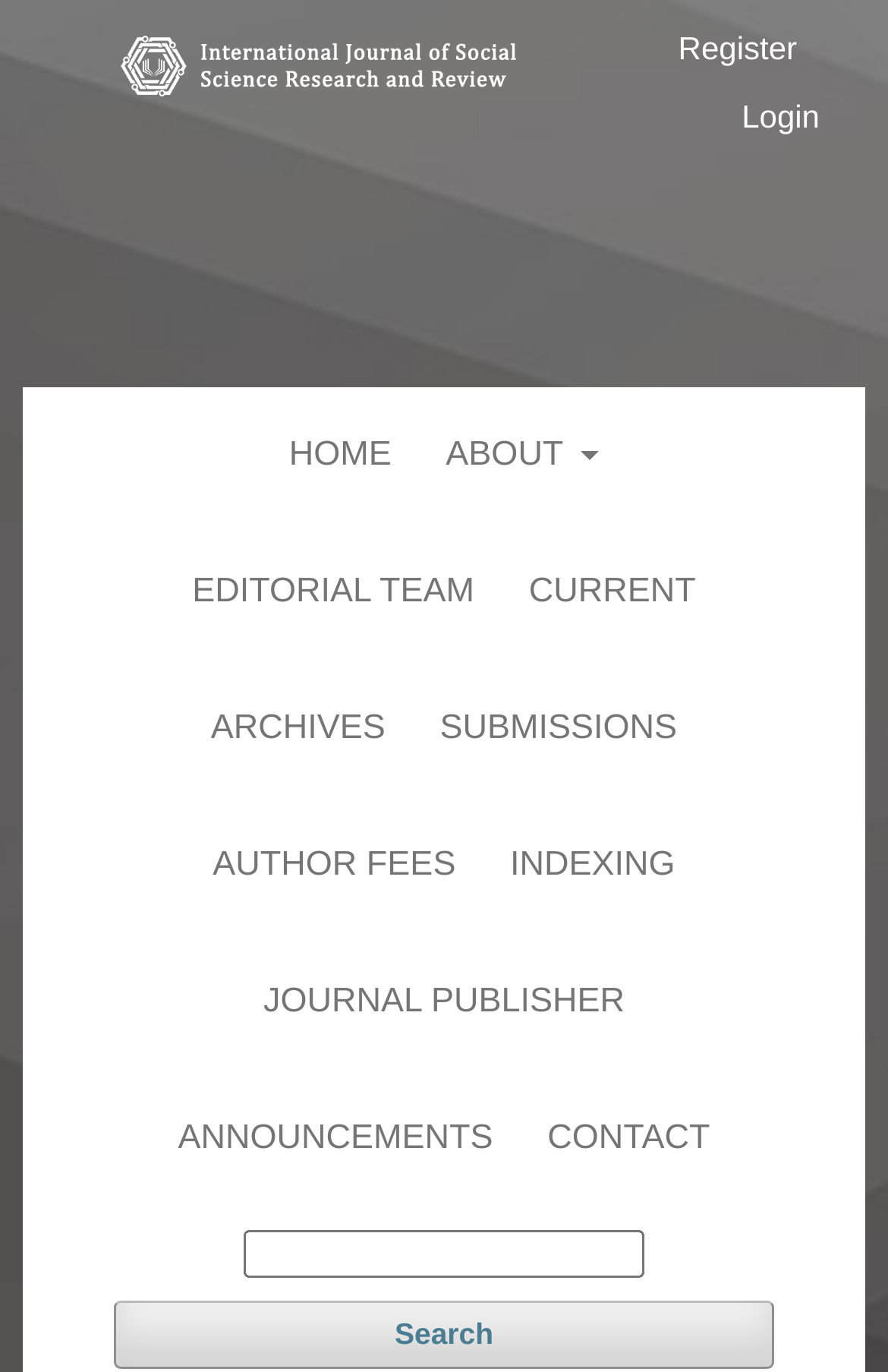How many links are in the main menu?
Based on the image, provide your answer in one word or phrase.

10